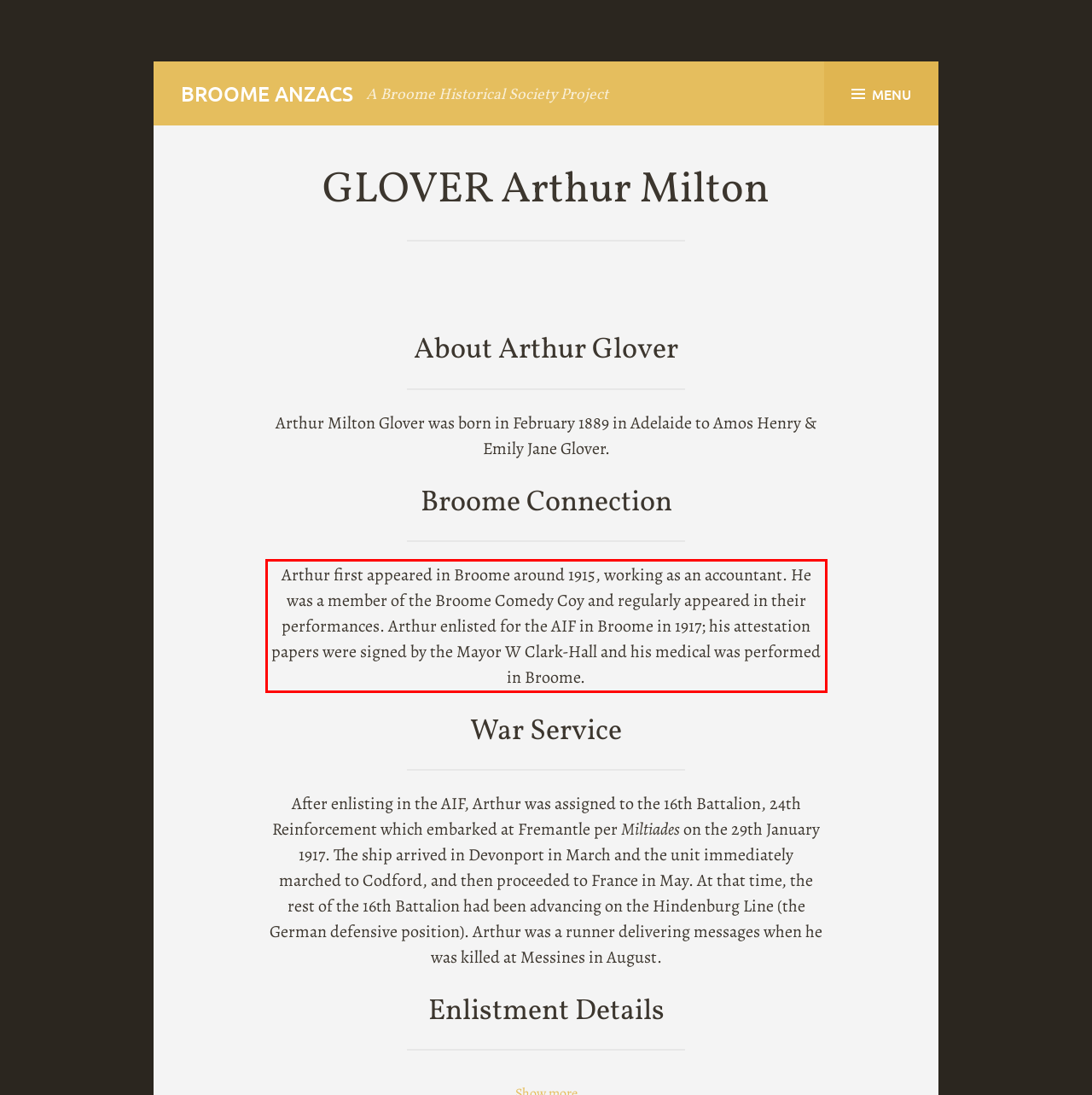Identify the text within the red bounding box on the webpage screenshot and generate the extracted text content.

Arthur first appeared in Broome around 1915, working as an accountant. He was a member of the Broome Comedy Coy and regularly appeared in their performances. Arthur enlisted for the AIF in Broome in 1917; his attestation papers were signed by the Mayor W Clark-Hall and his medical was performed in Broome.